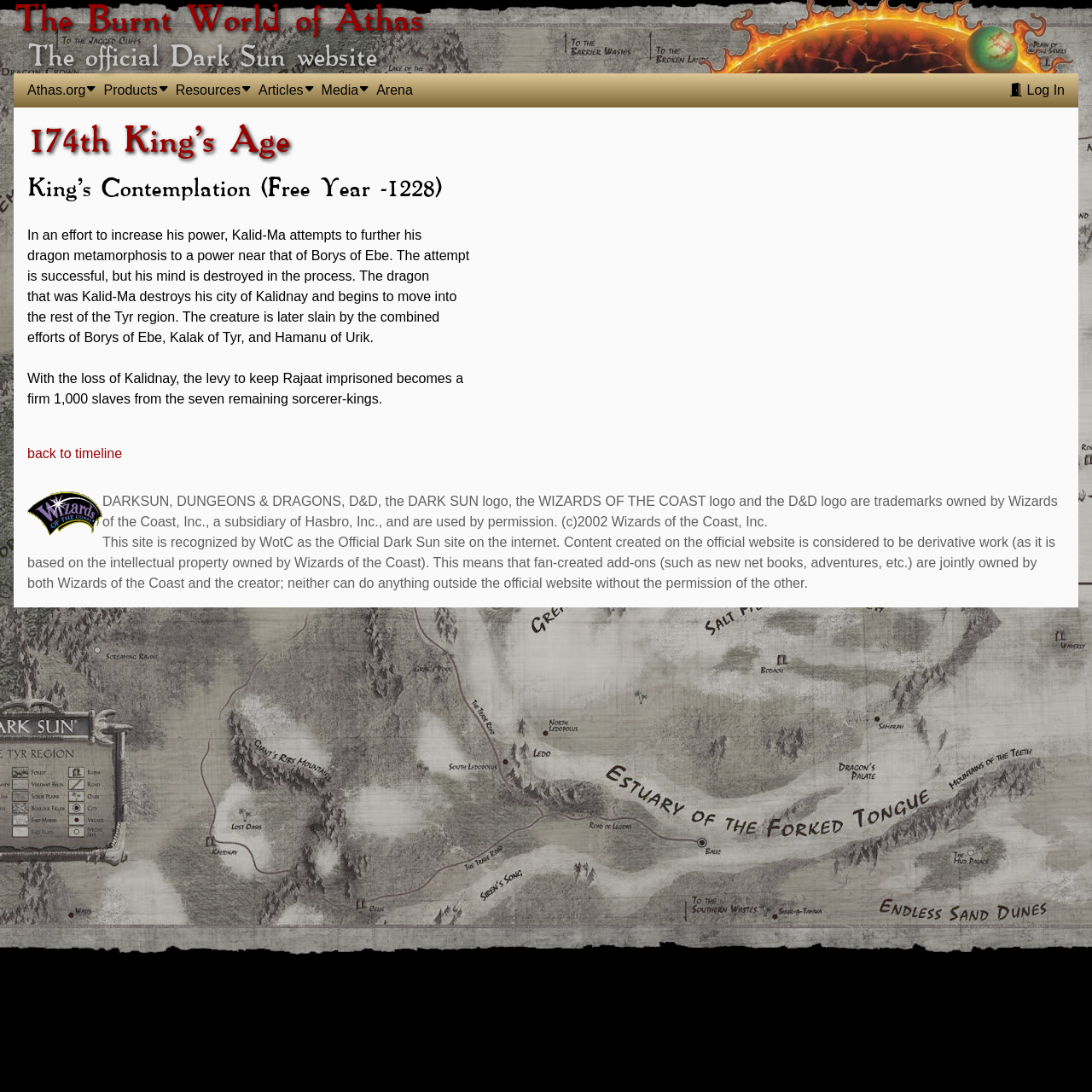Provide the bounding box for the UI element matching this description: "Log In".

[0.924, 0.076, 0.975, 0.089]